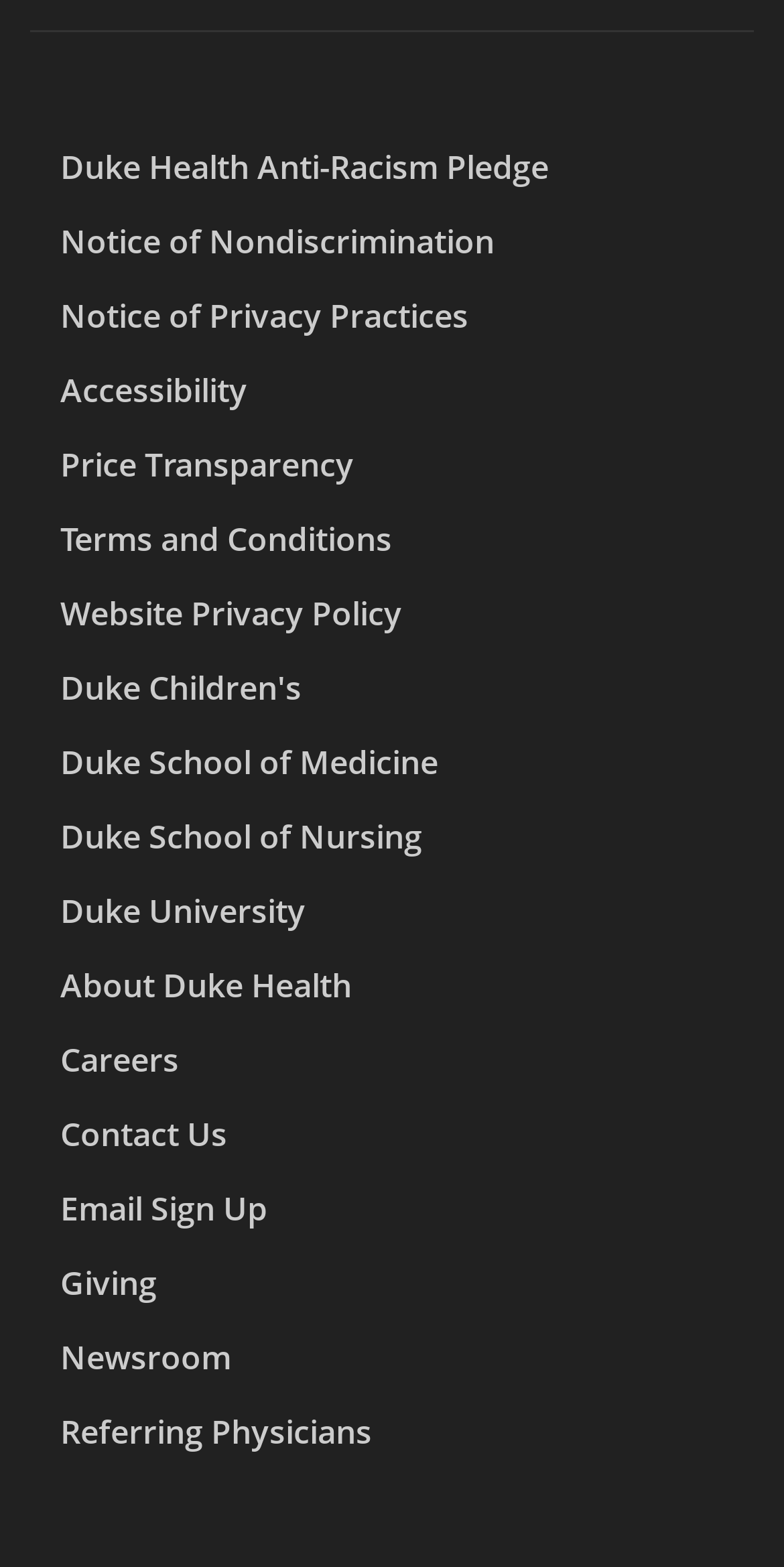Can you specify the bounding box coordinates of the area that needs to be clicked to fulfill the following instruction: "Contact Us"?

[0.077, 0.71, 0.29, 0.738]